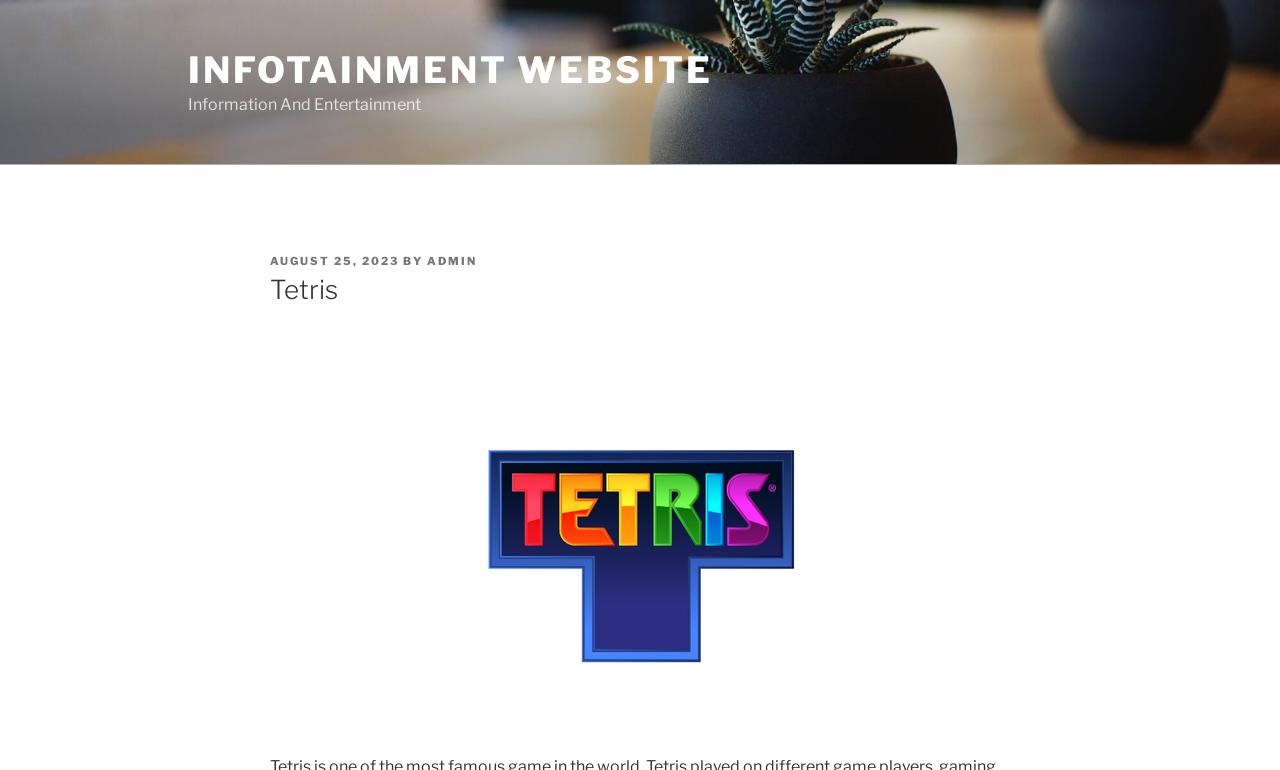Respond concisely with one word or phrase to the following query:
What type of website is this?

Infotainment Website